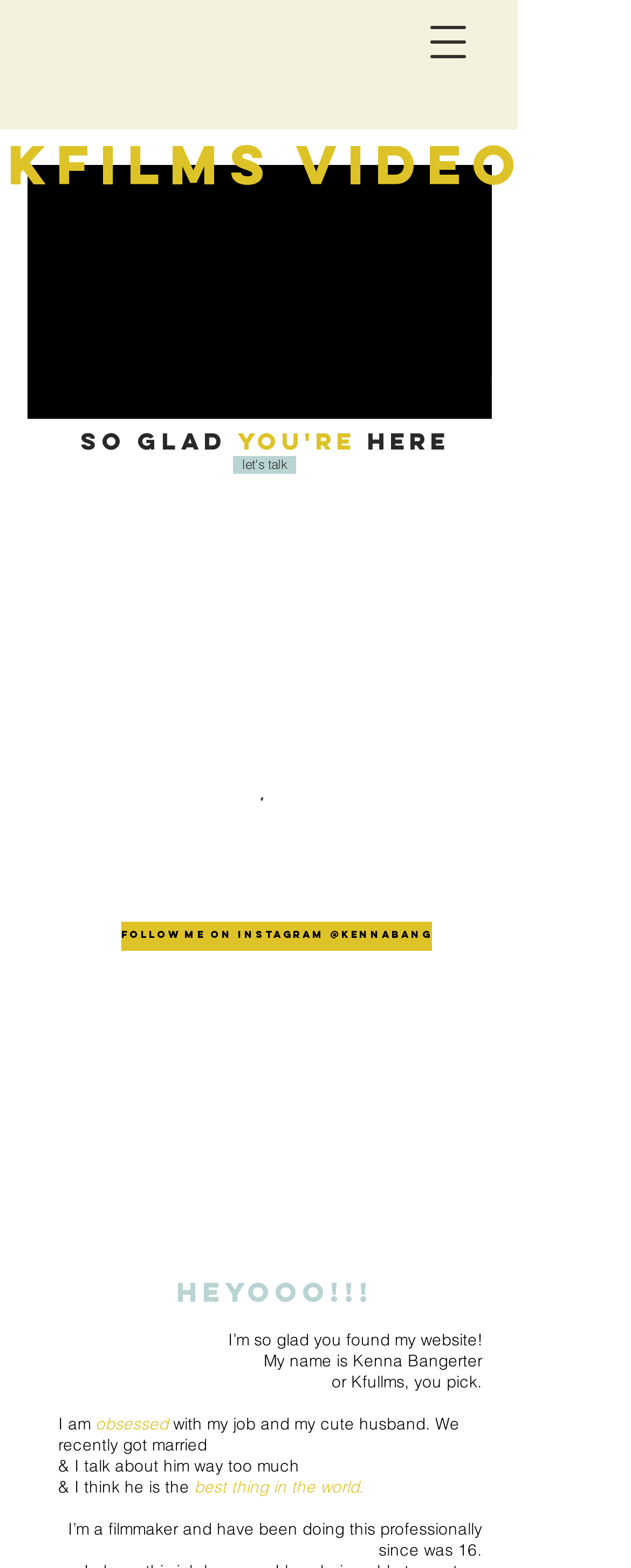From the given element description: "aria-label="Mute"", find the bounding box for the UI element. Provide the coordinates as four float numbers between 0 and 1, in the order [left, top, right, bottom].

[0.649, 0.222, 0.779, 0.267]